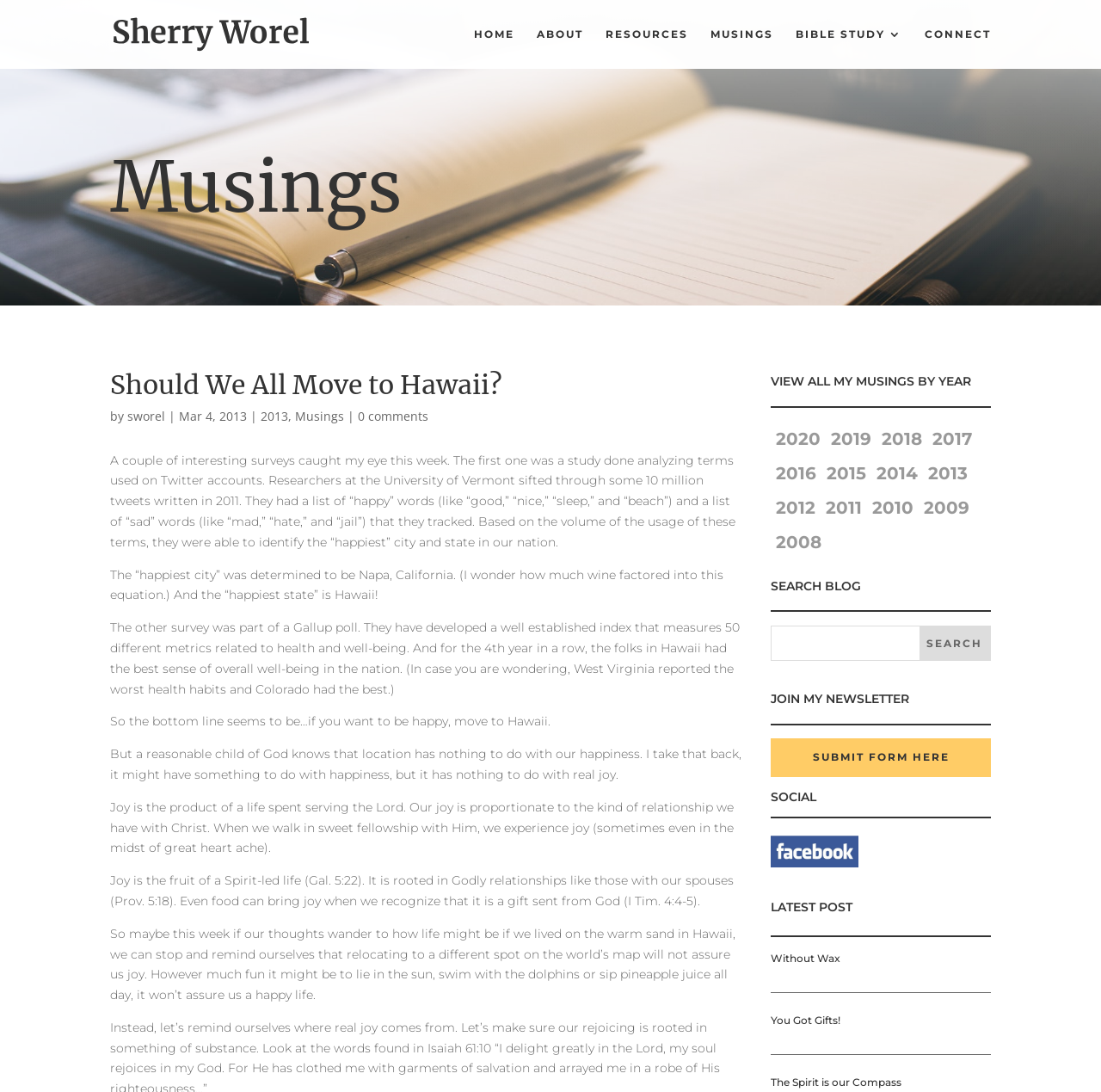Give a one-word or one-phrase response to the question:
What is the author's view on happiness?

Happiness comes from serving the Lord